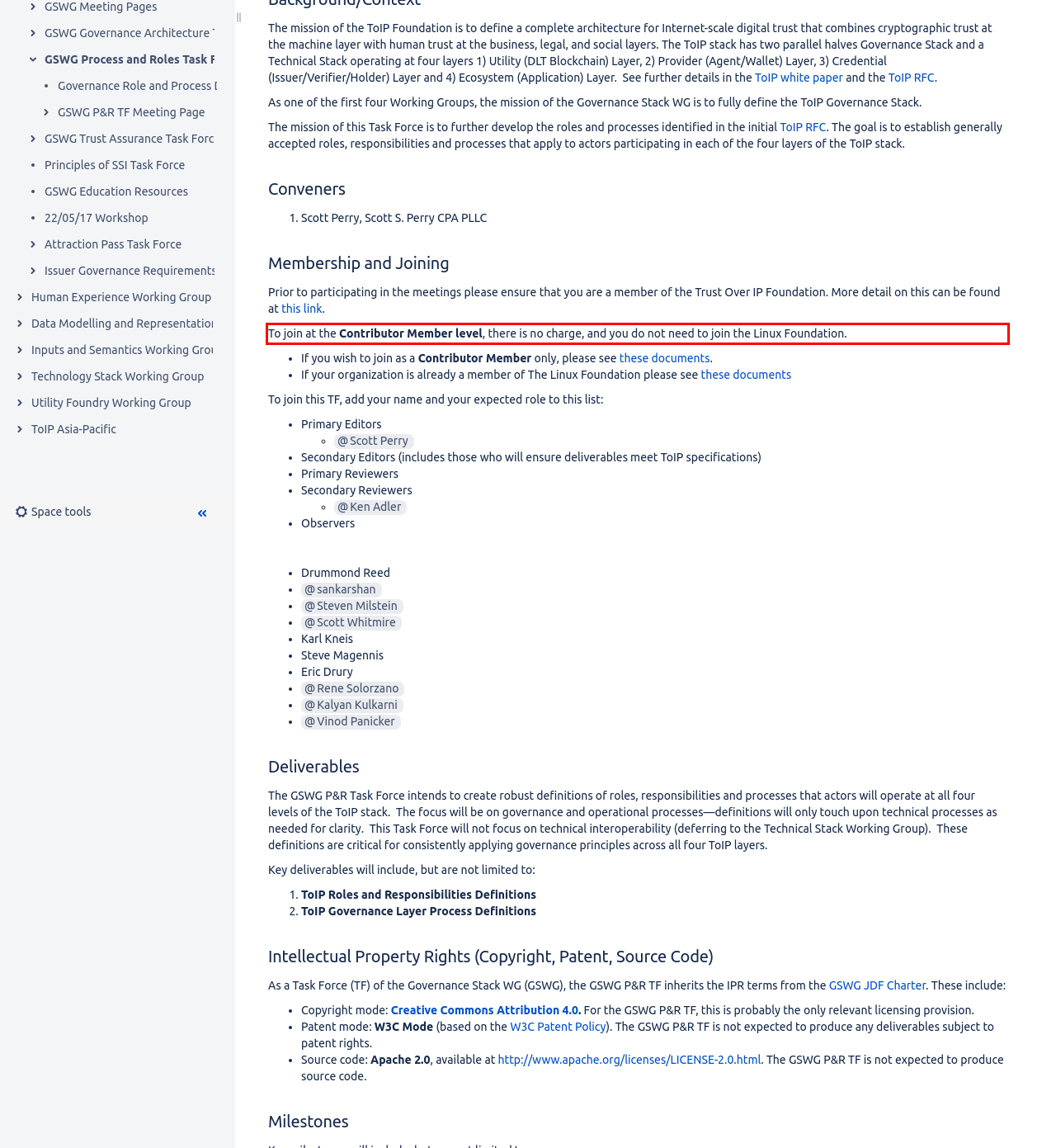Identify the text inside the red bounding box on the provided webpage screenshot by performing OCR.

To join at the Contributor Member level, there is no charge, and you do not need to join the Linux Foundation.